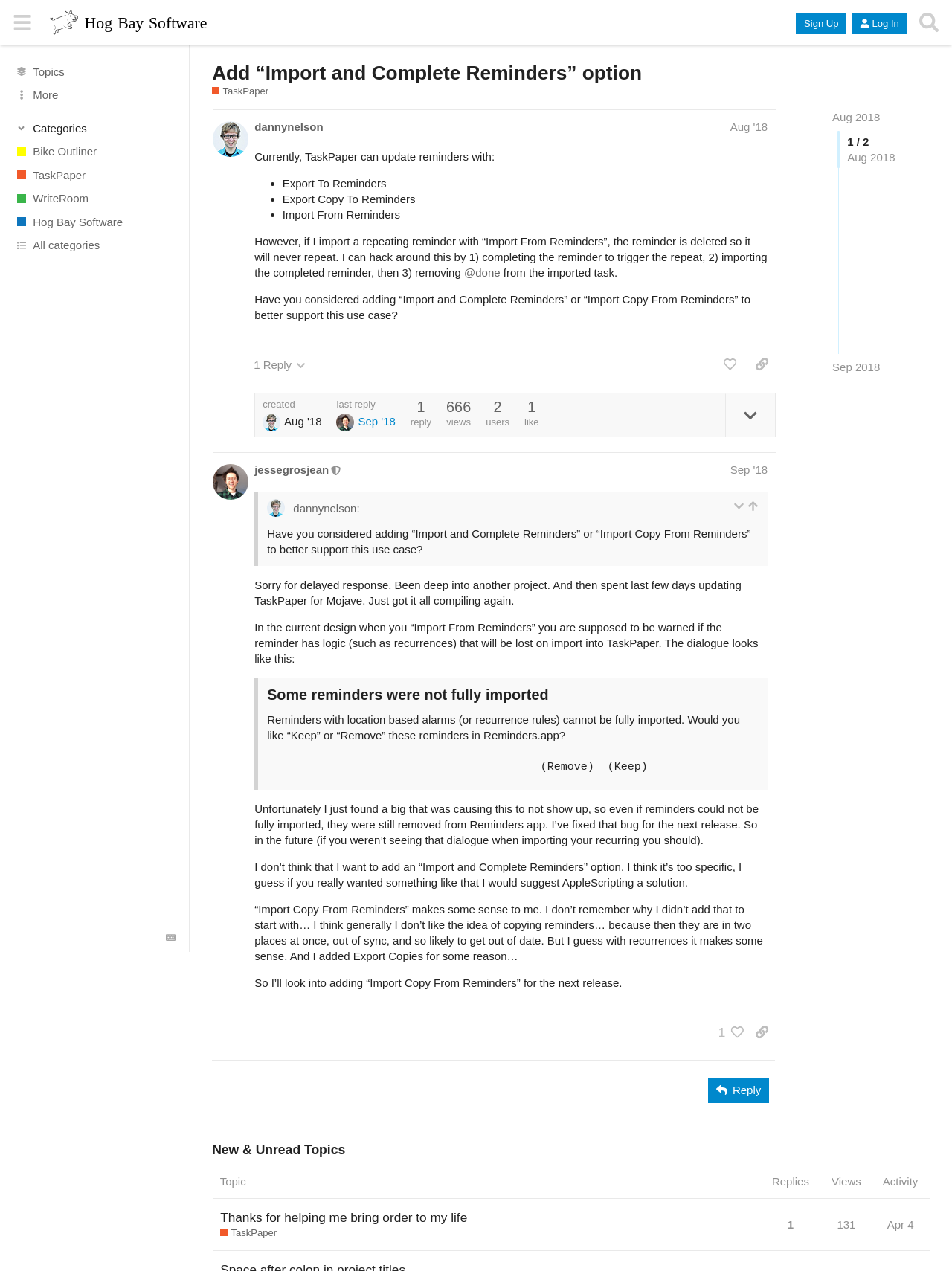Please identify the coordinates of the bounding box for the clickable region that will accomplish this instruction: "View the topic 'TaskPaper'".

[0.0, 0.128, 0.199, 0.147]